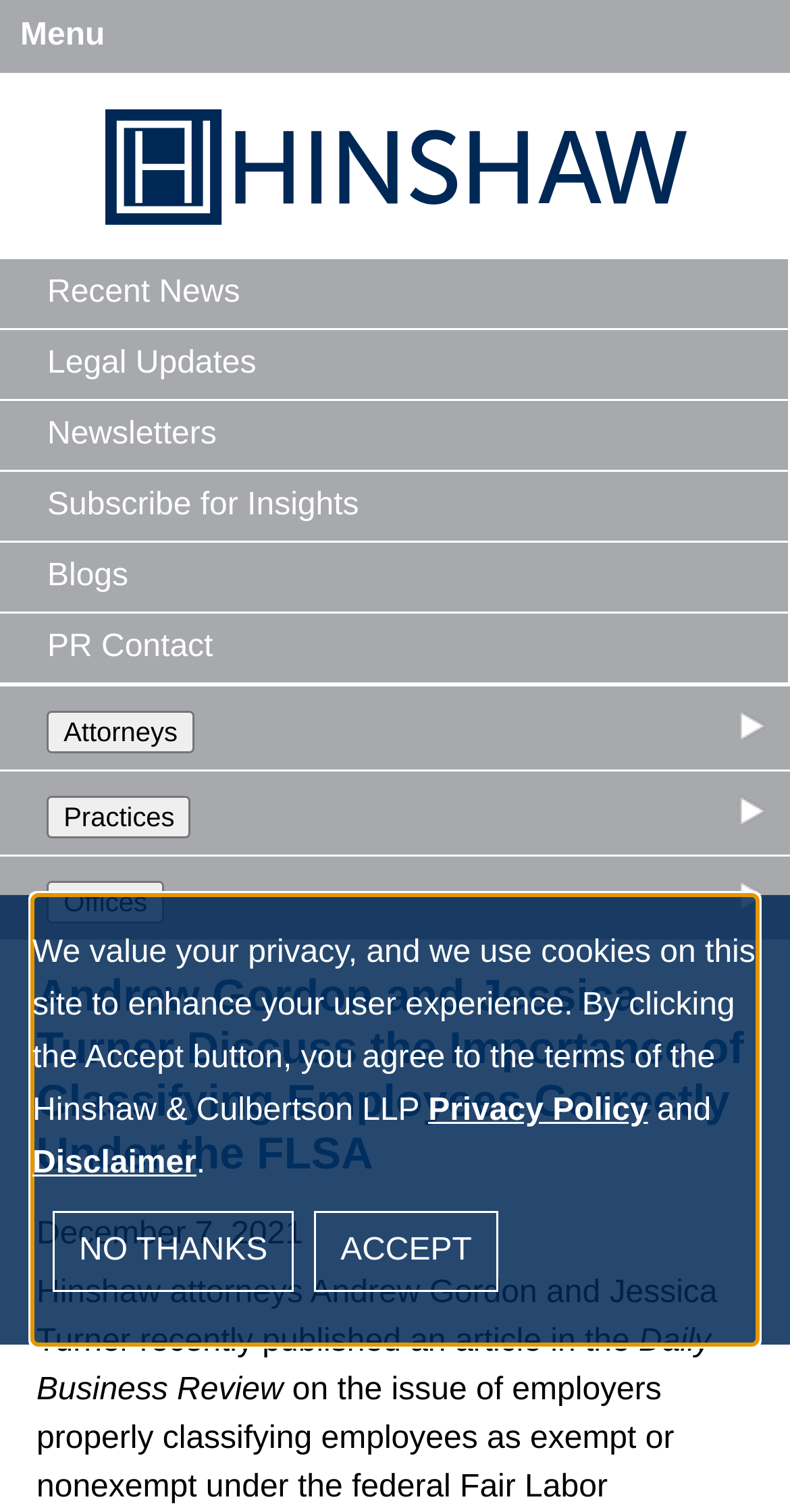Answer the following in one word or a short phrase: 
How many headings are on this webpage?

5